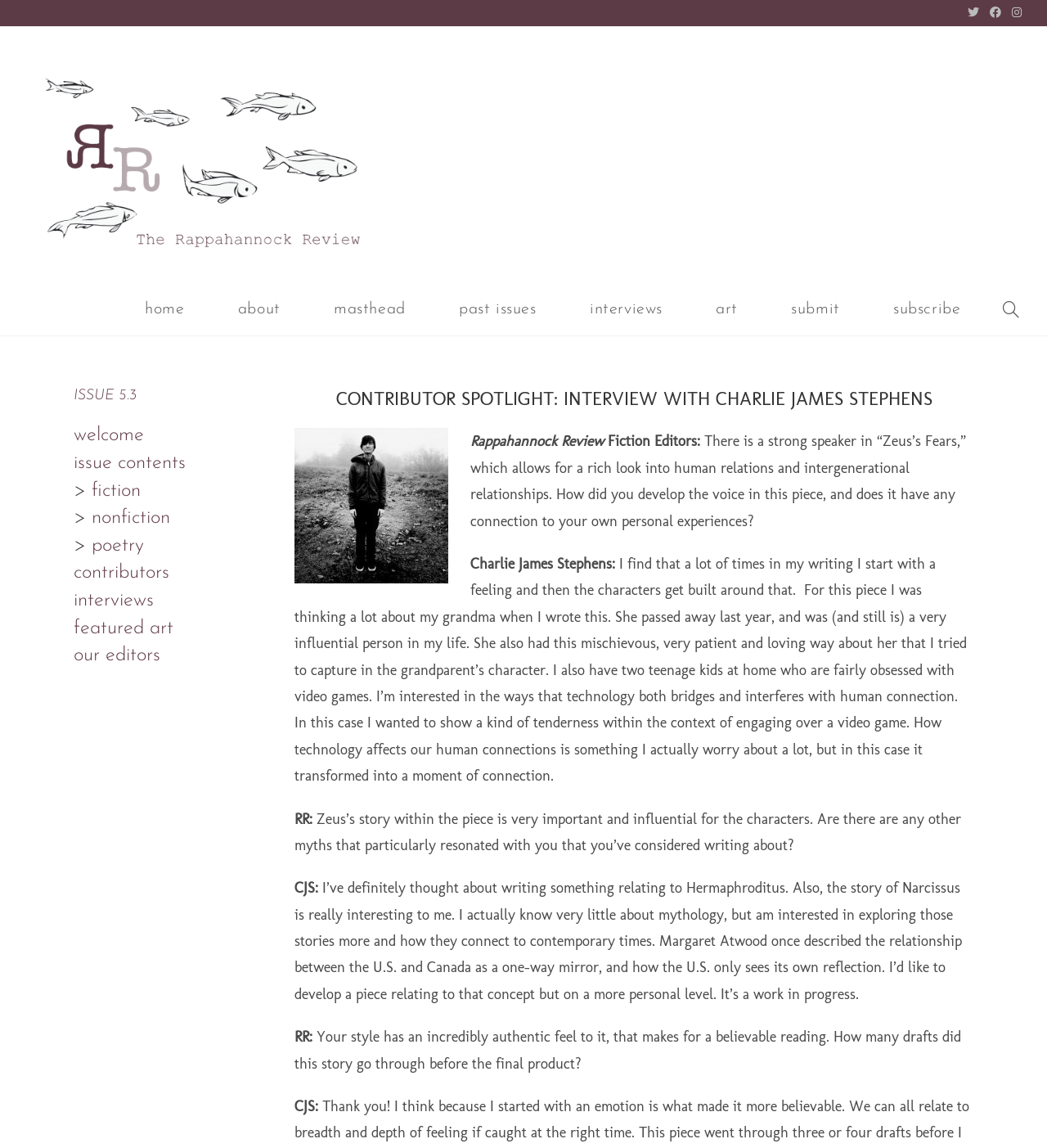Provide the bounding box coordinates of the area you need to click to execute the following instruction: "Go to the submit page".

[0.73, 0.262, 0.828, 0.277]